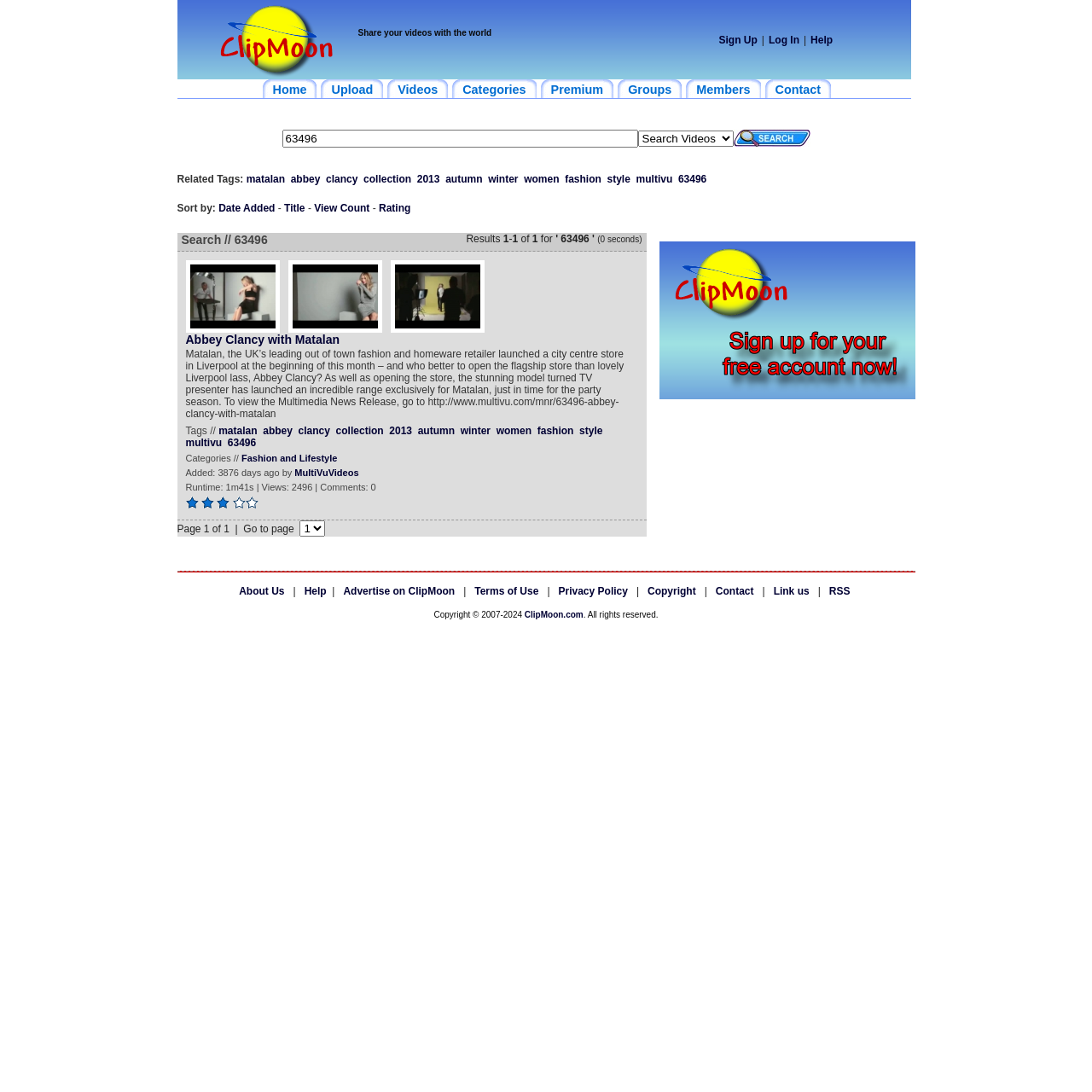Please determine the bounding box coordinates of the section I need to click to accomplish this instruction: "Search for videos".

[0.584, 0.119, 0.671, 0.134]